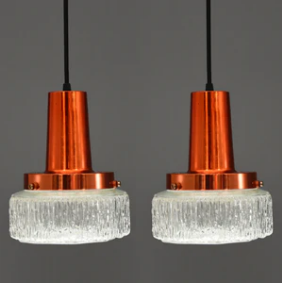Elaborate on the image with a comprehensive description.

This image showcases a stunning pair of Mid-Century Modern ceiling pendants, characterized by their unique design that blends copper and textured glass. Each pendant features a sleek copper top, elegantly contoured, which transitions into a beautifully crafted glass shade that exhibits a frosted finish with a decorative edge, adding a touch of sophistication. The lights are suspended by simple yet stylish wires against a muted gray background, emphasizing their eye-catching appeal. Designed for both aesthetic charm and functional illumination, these pendants are perfect for enhancing contemporary dining areas or kitchens, adding a vintage flair to modern interiors. Regular price is set at £375.00 for the pair, making it an attractive addition to any design-savvy home.